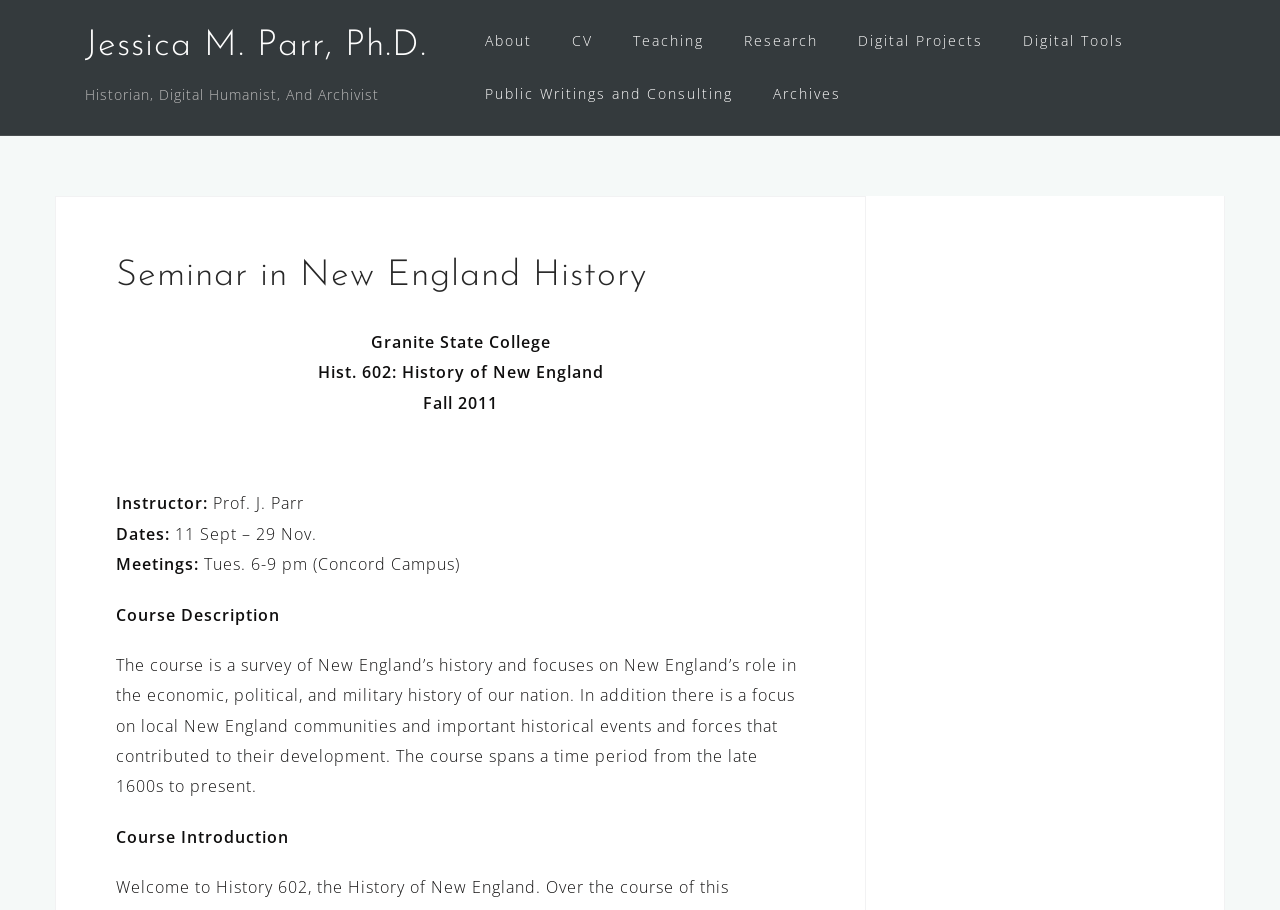Based on the image, please elaborate on the answer to the following question:
Where does the course meeting take place?

The course meeting takes place at the Concord Campus, which is mentioned in the StaticText element 'Tues. 6-9 pm (Concord Campus)' under the header 'Meetings:'.